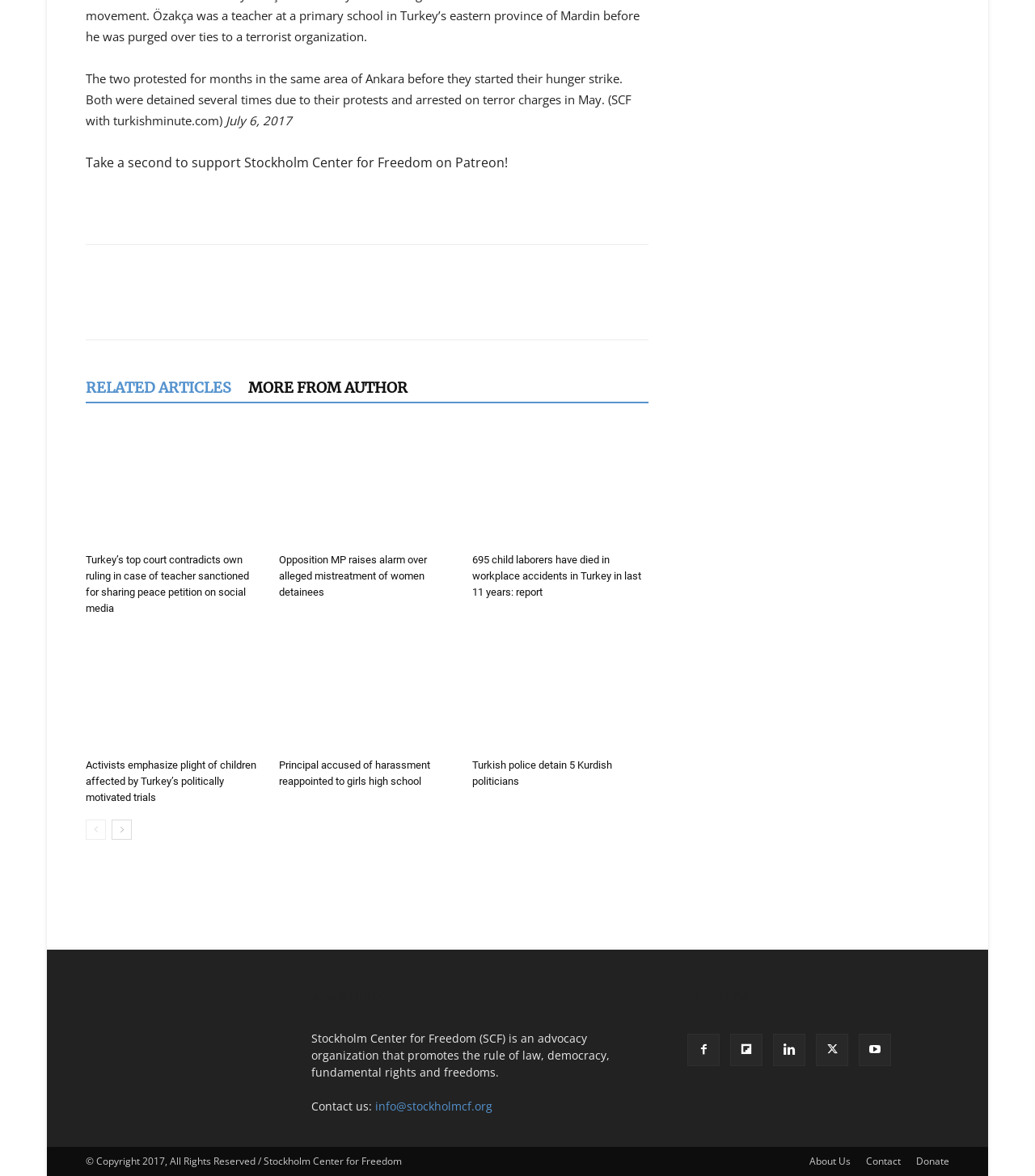What is the name of the organization? Based on the screenshot, please respond with a single word or phrase.

Stockholm Center for Freedom